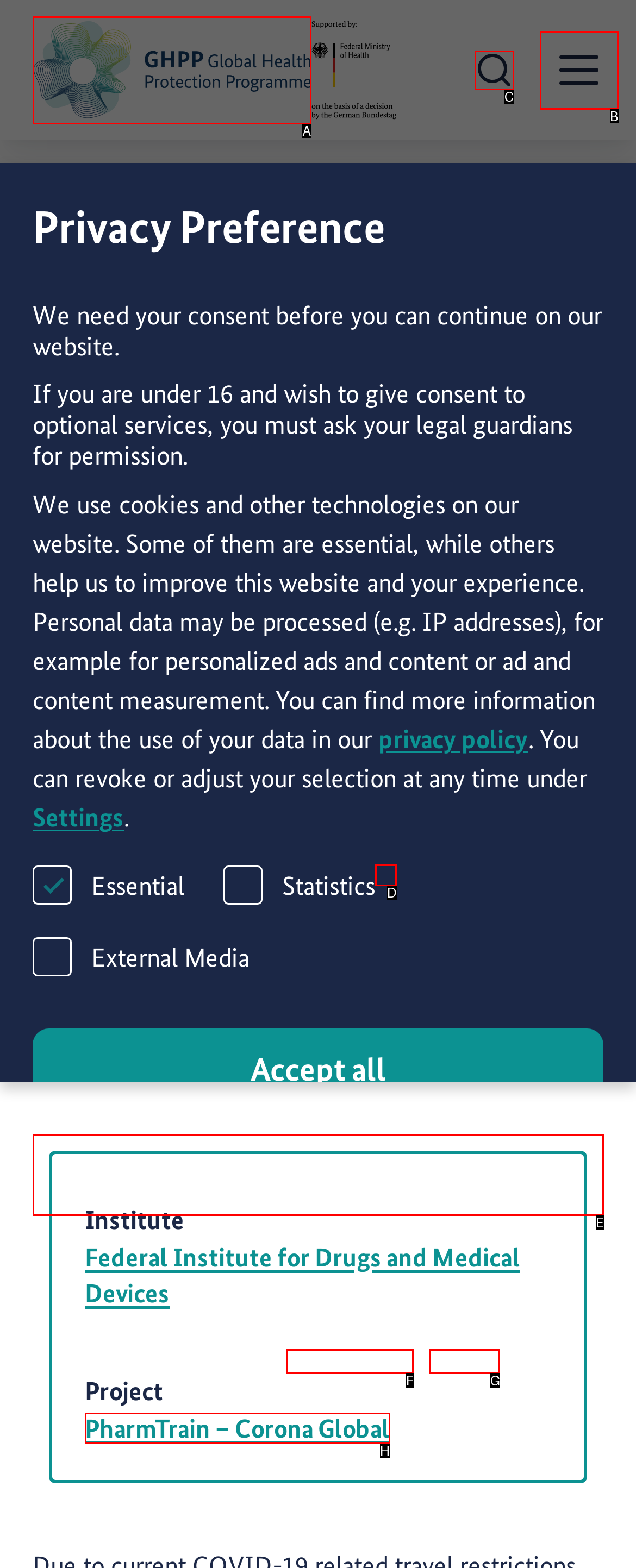From the available choices, determine which HTML element fits this description: Toggle Menu Respond with the correct letter.

B